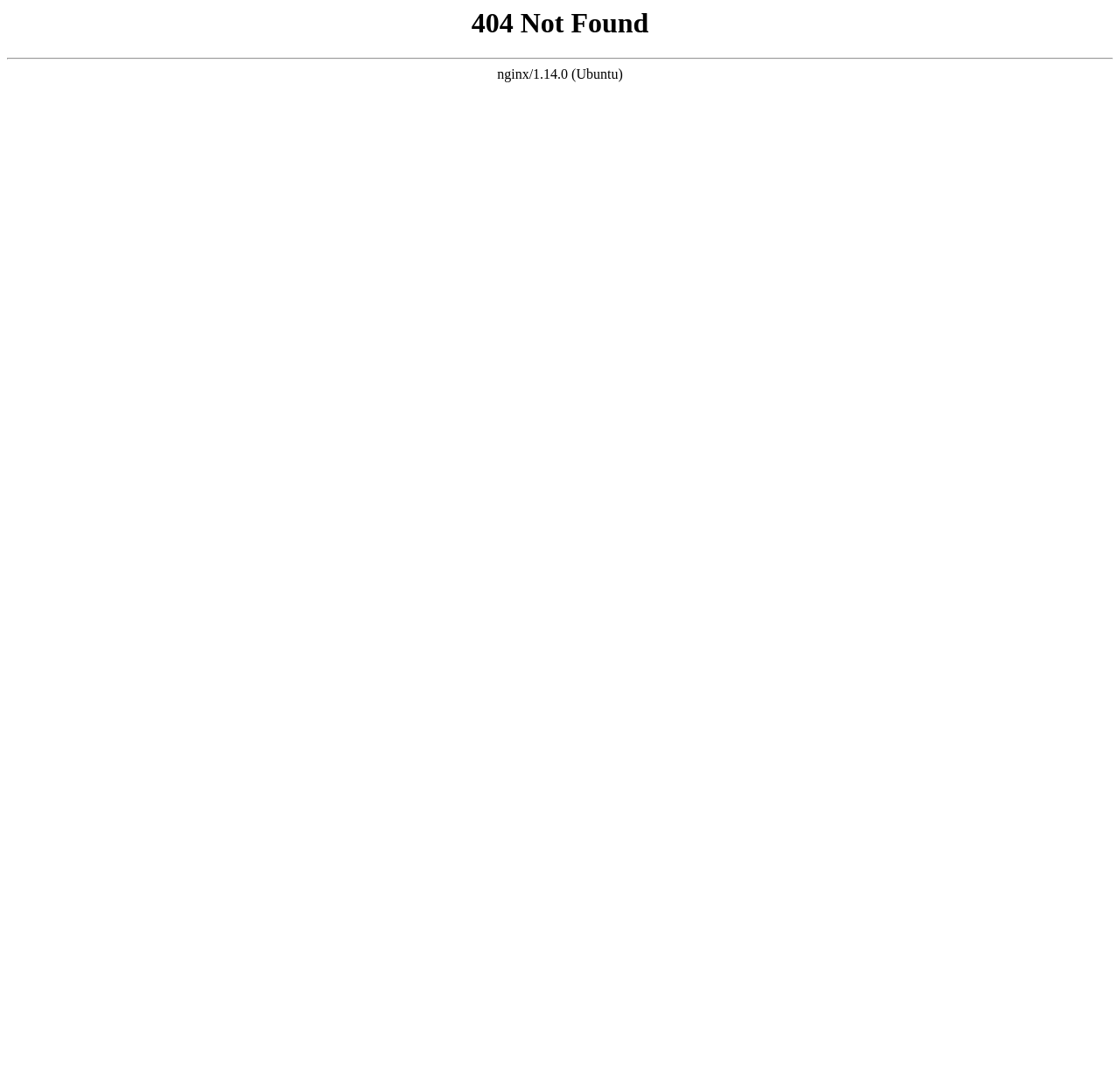What is the text of the webpage's headline?

404 Not Found